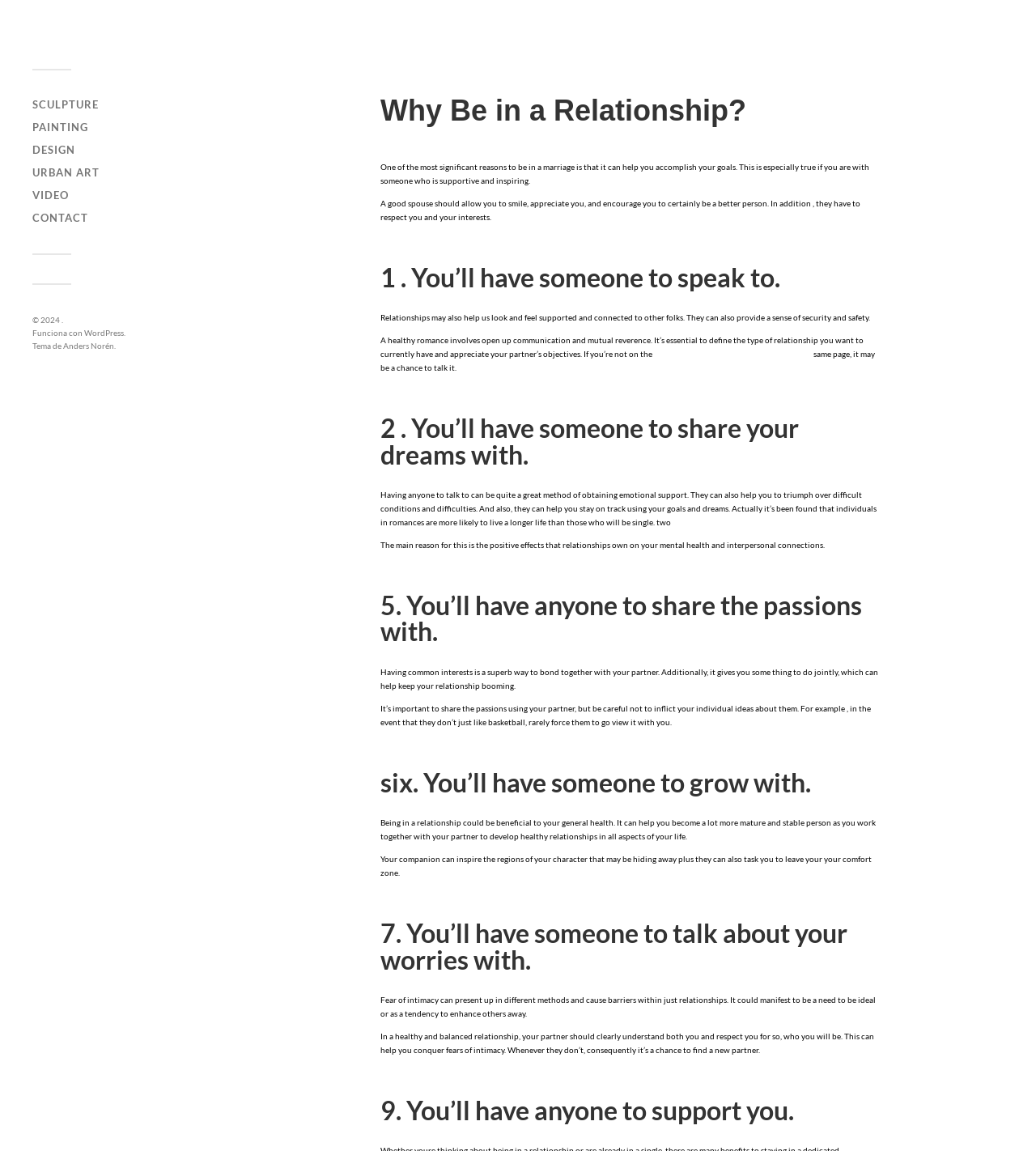Please identify the bounding box coordinates of the element's region that I should click in order to complete the following instruction: "Click on the 'CONTACT' link". The bounding box coordinates consist of four float numbers between 0 and 1, i.e., [left, top, right, bottom].

[0.031, 0.183, 0.085, 0.195]